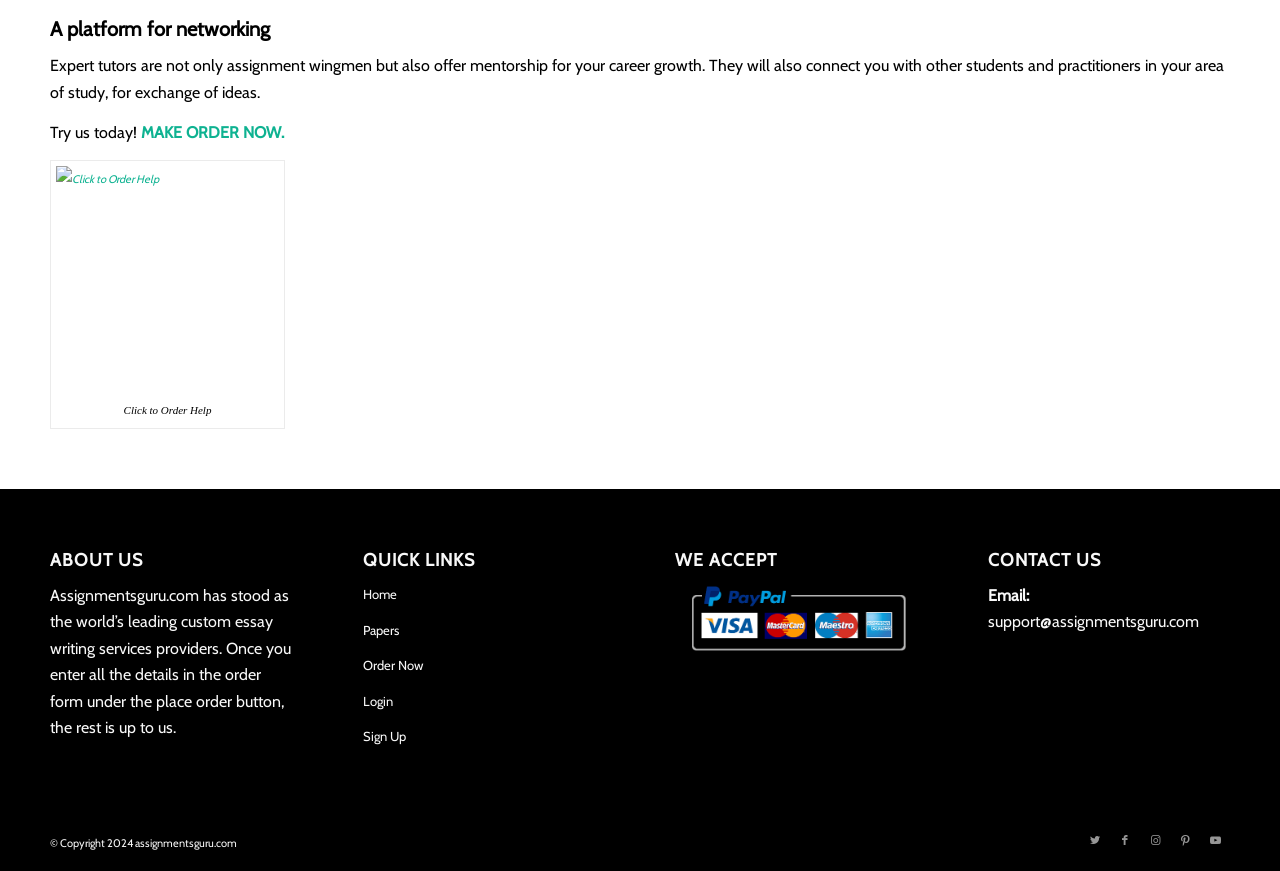Show the bounding box coordinates for the HTML element as described: "MAKE ORDER NOW.".

[0.11, 0.141, 0.222, 0.163]